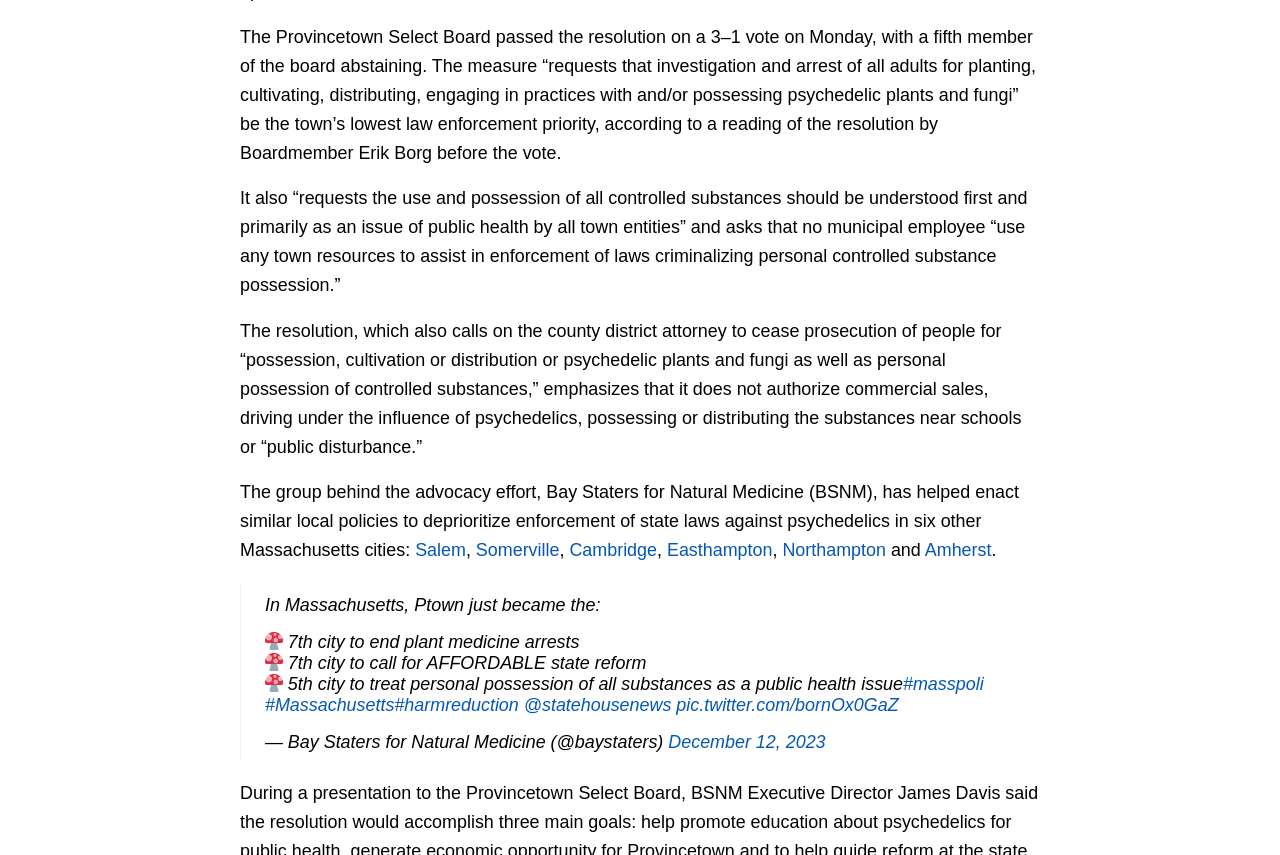Determine the bounding box coordinates of the target area to click to execute the following instruction: "Click on the link to Somerville."

[0.372, 0.632, 0.437, 0.655]